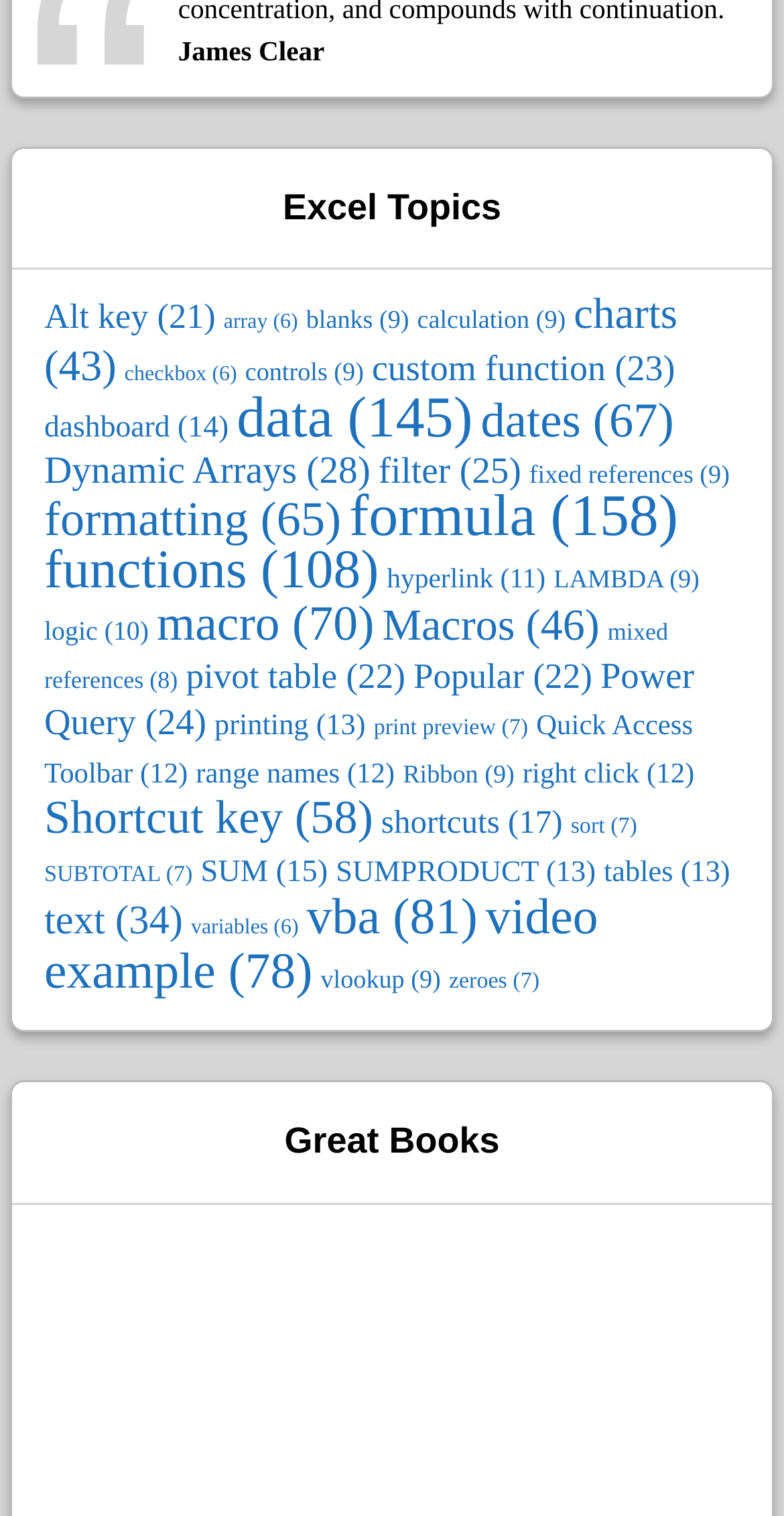Please identify the bounding box coordinates of the element's region that needs to be clicked to fulfill the following instruction: "Read the blog". The bounding box coordinates should consist of four float numbers between 0 and 1, i.e., [left, top, right, bottom].

None